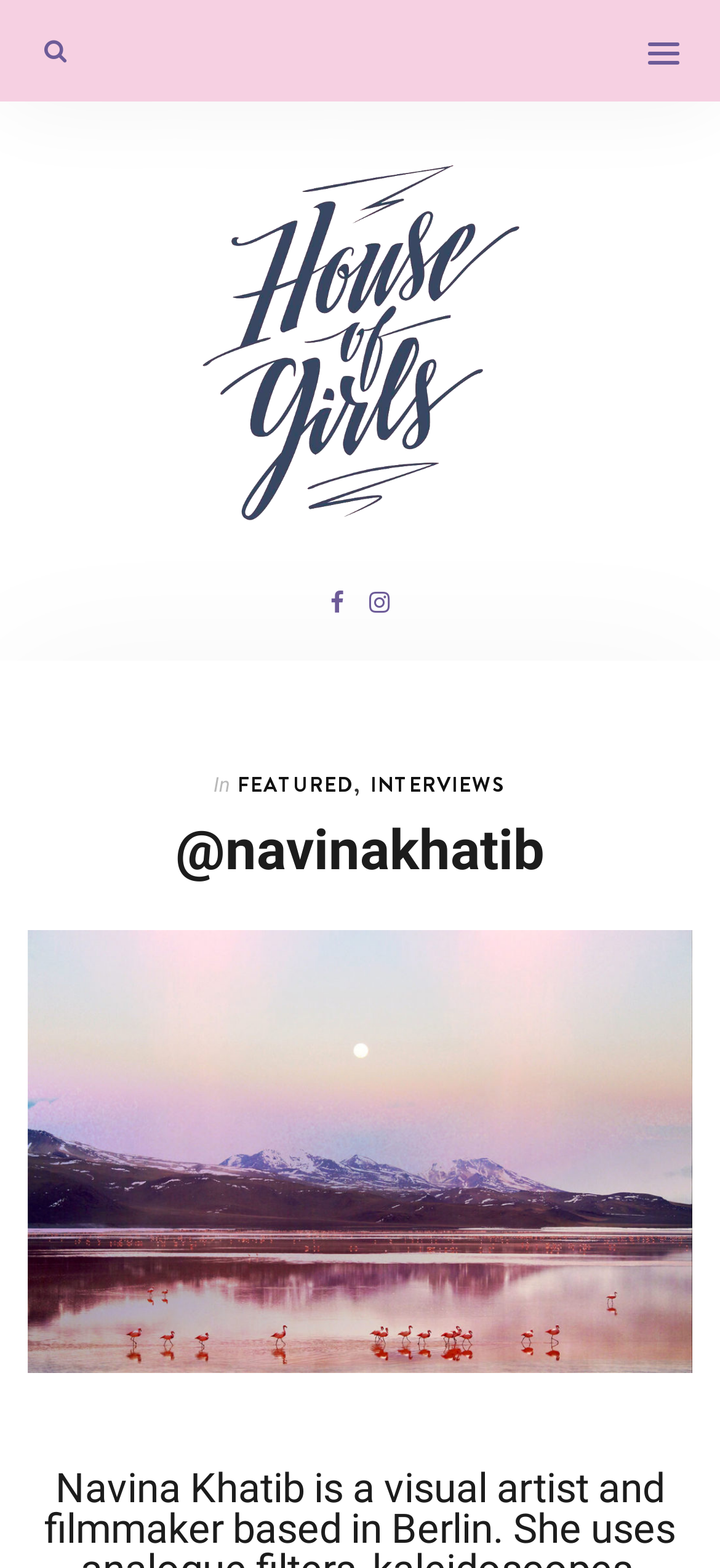Create a detailed summary of the webpage's content and design.

The webpage appears to be a personal profile or blog page, with the title "House of Girls" and the username "@navinakhatib" prominently displayed. At the top of the page, there is a button located at the right corner. Below the title, there is a large image that spans the entire width of the page, with the same title "House of Girls" overlaid on top of it.

On the left side of the page, there is a section with three social media links, represented by icons, arranged horizontally. Below this section, there is a list of categories or tags, including "FEATURED" and "INTERVIEWS", separated by commas. These categories are clickable links.

At the bottom of the page, there is a large heading with the username "@navinakhatib" and a smaller heading with a non-breaking space character below it. The username heading spans the entire width of the page, while the smaller heading is centered.